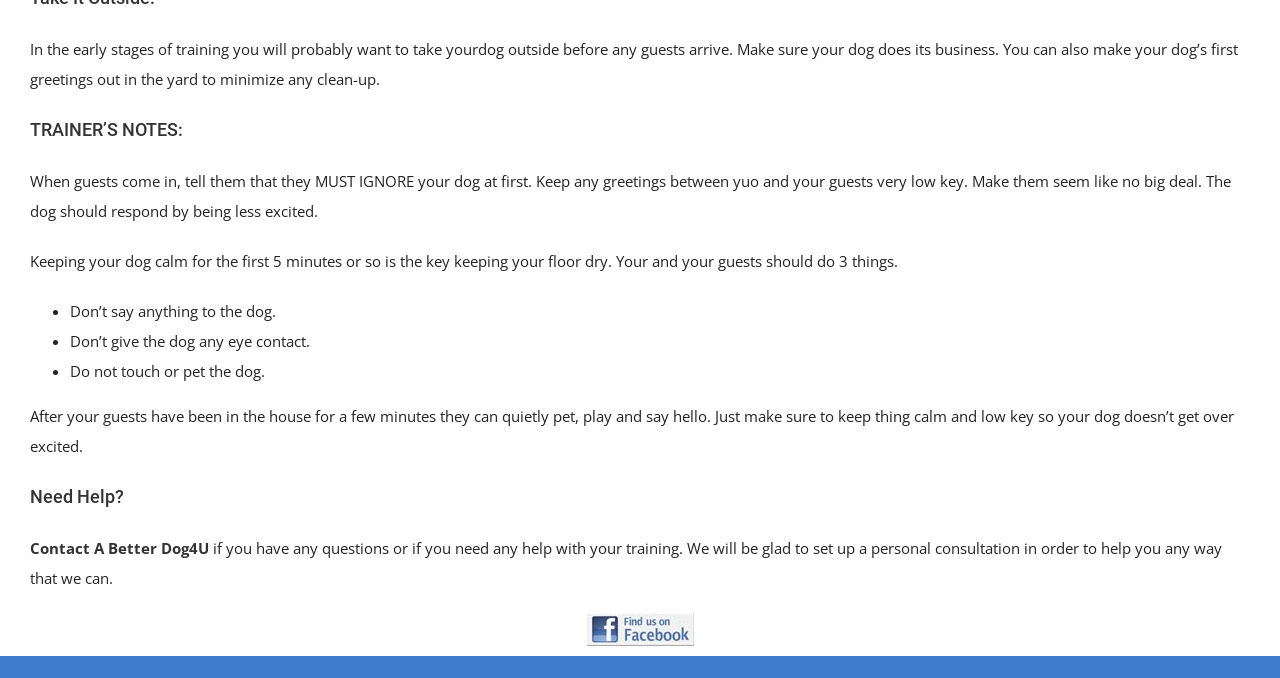What are the three things to do to keep the dog calm?
Using the image, provide a detailed and thorough answer to the question.

The text lists three things to do to keep the dog calm: don't say anything to the dog, don't give the dog any eye contact, and do not touch or pet the dog.